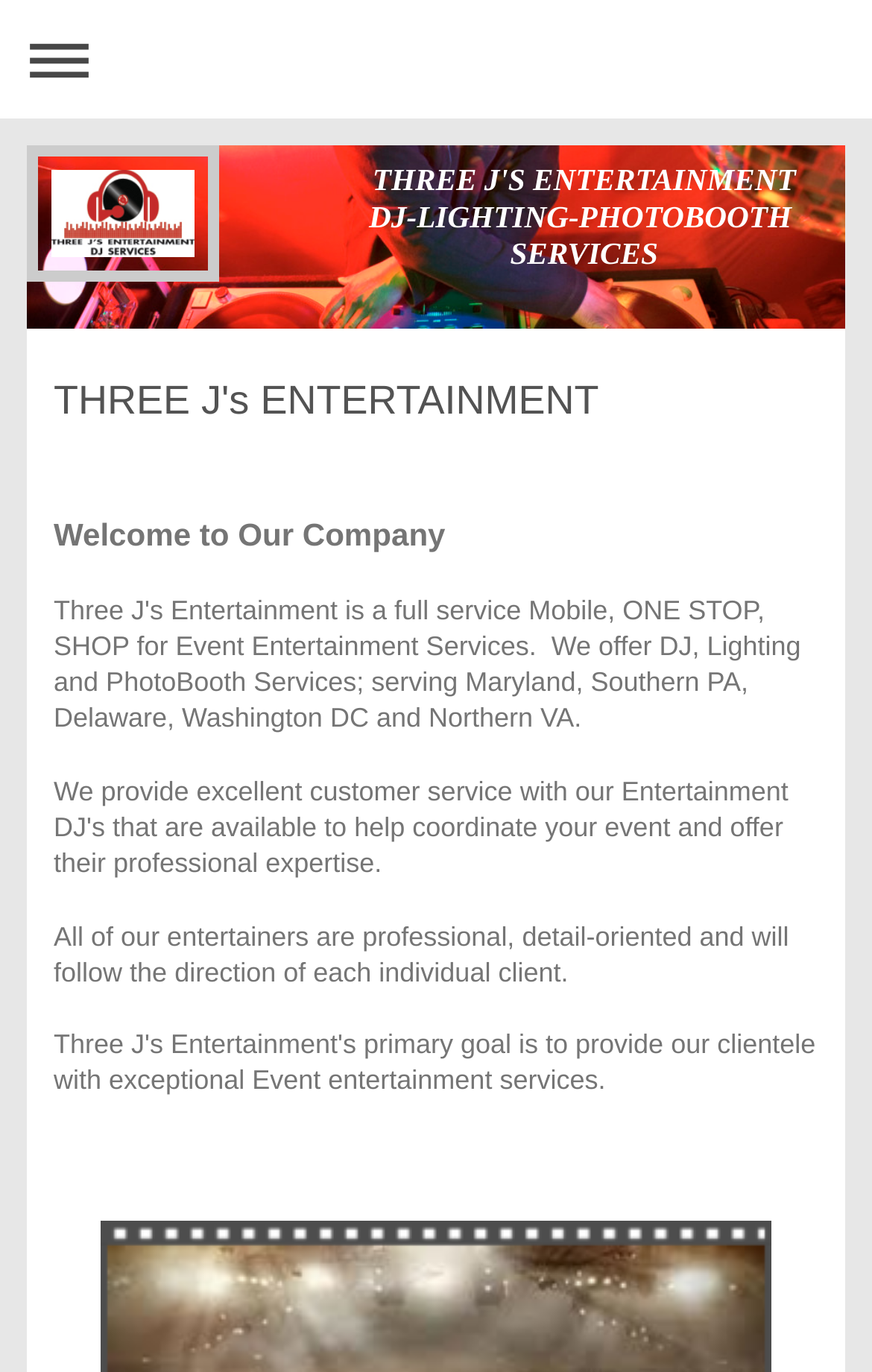With reference to the screenshot, provide a detailed response to the question below:
What is the tone of the company's description?

The StaticText element with the content 'All of our entertainers are professional, detail-oriented and will follow the direction of each individual client.' suggests that the company is emphasizing its professionalism, which implies a professional tone.